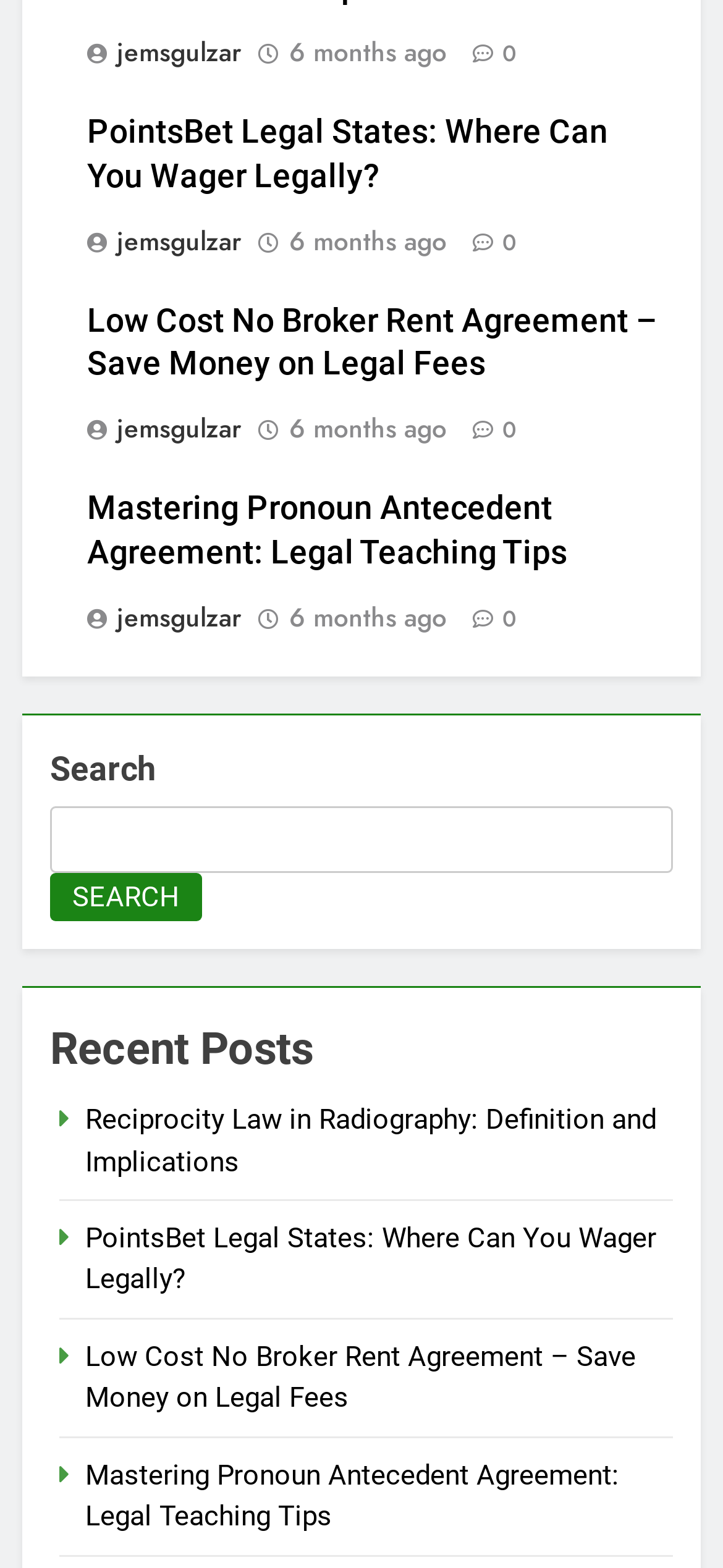Specify the bounding box coordinates of the area that needs to be clicked to achieve the following instruction: "Check post time".

[0.4, 0.141, 0.618, 0.165]